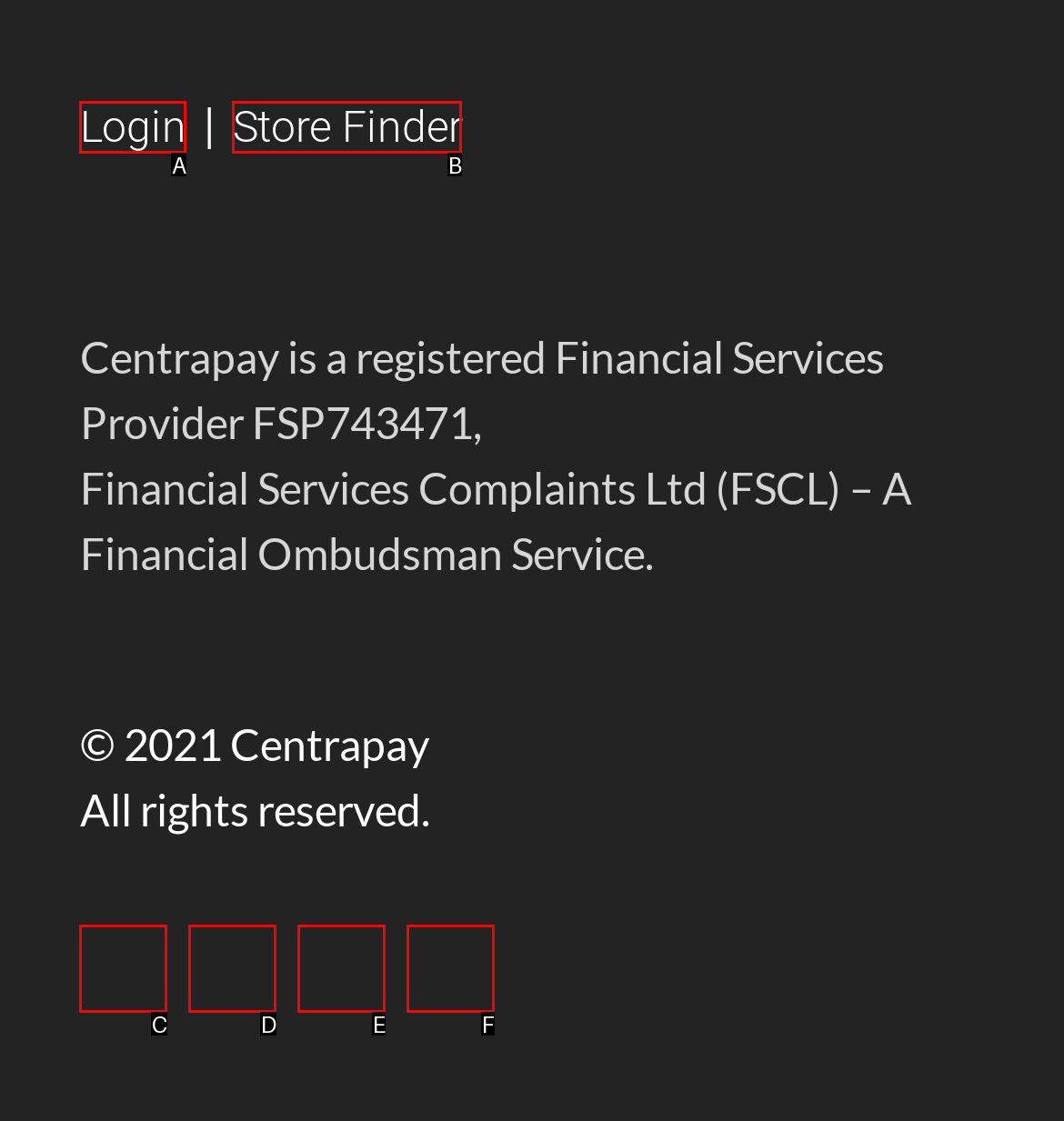Determine which option aligns with the description: Store Finder. Provide the letter of the chosen option directly.

B